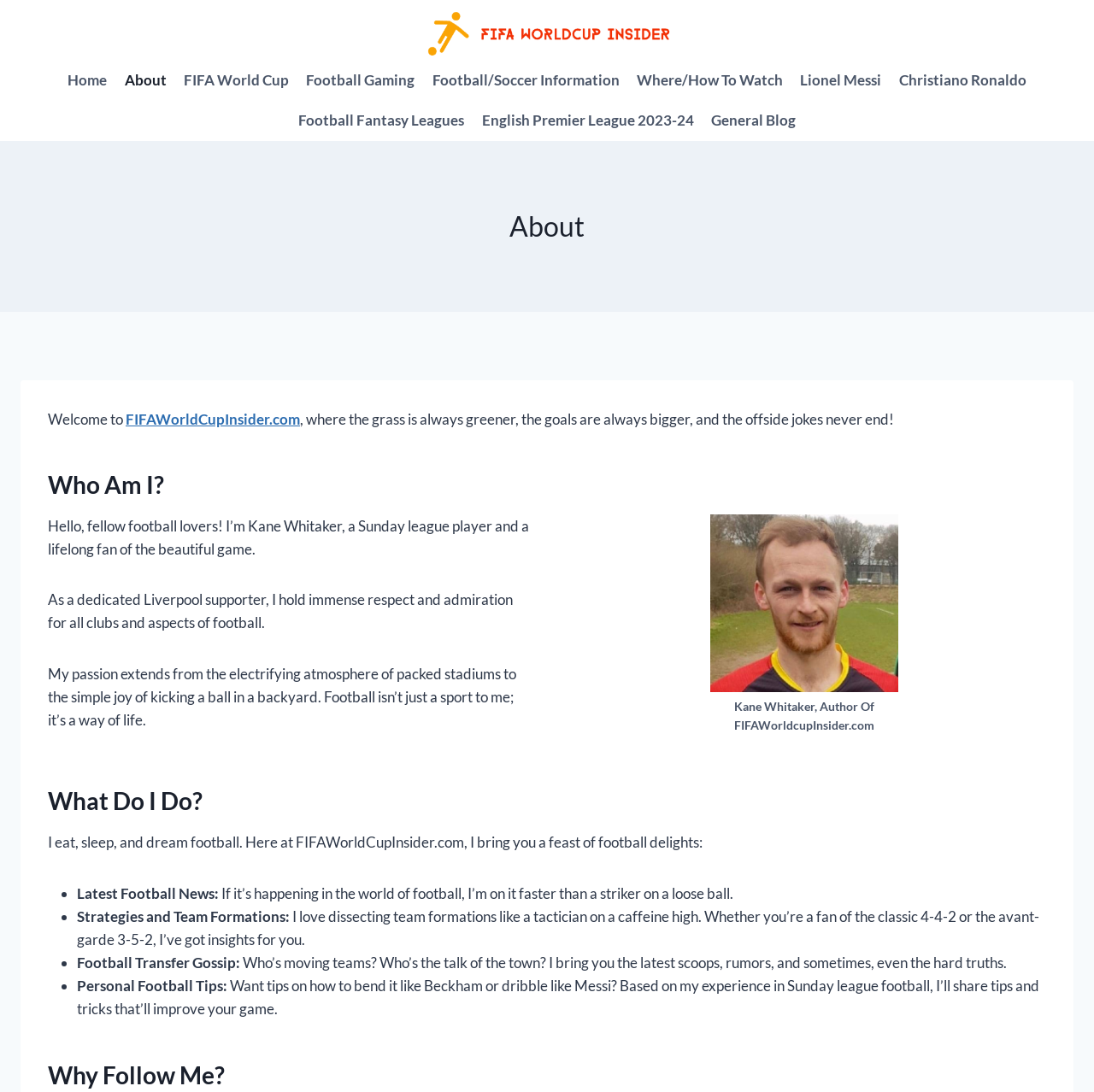Locate the bounding box coordinates of the area you need to click to fulfill this instruction: 'Click the Lionel Messi link'. The coordinates must be in the form of four float numbers ranging from 0 to 1: [left, top, right, bottom].

[0.724, 0.054, 0.814, 0.092]